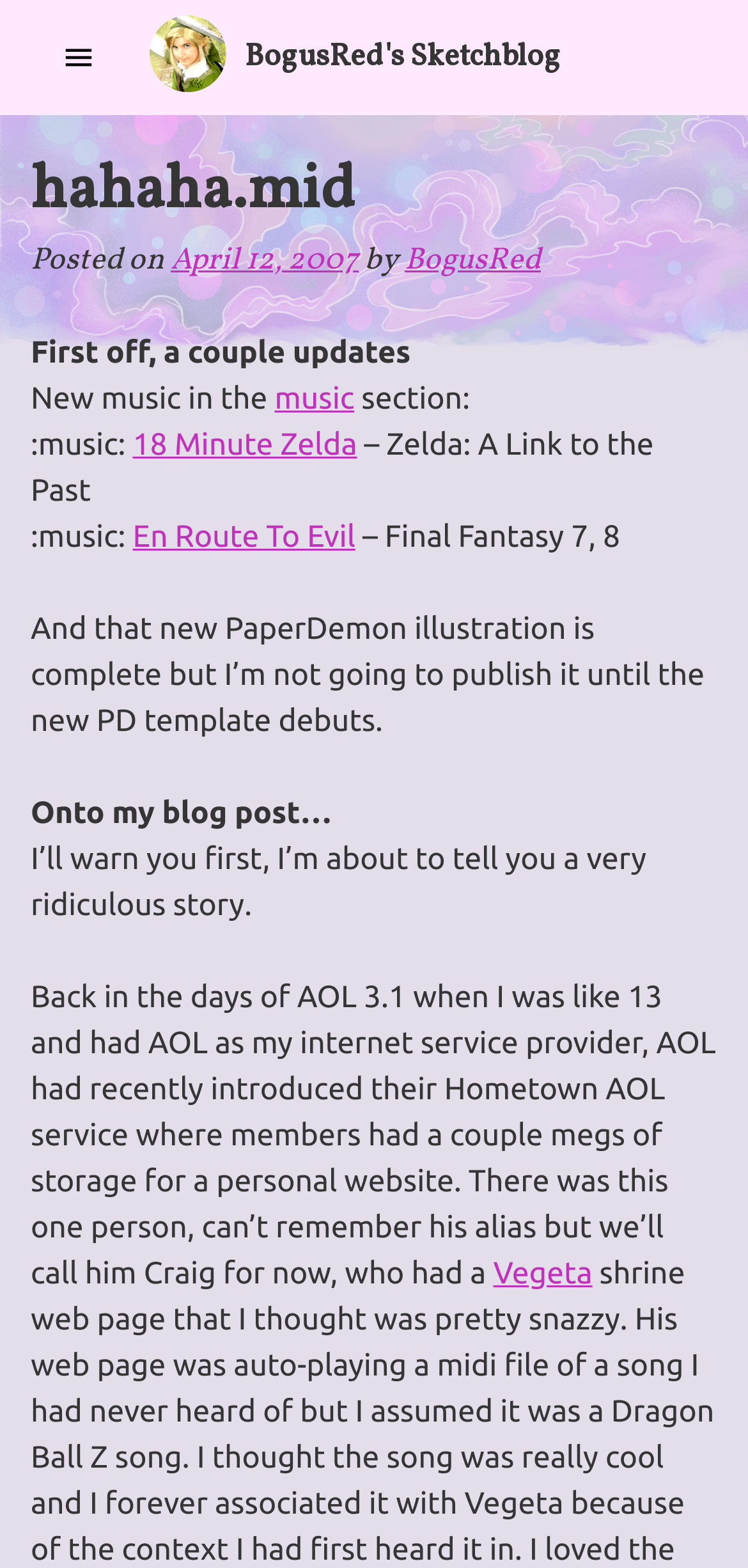Analyze the image and provide a detailed answer to the question: What is the topic of the new music updates?

The topic of the new music updates can be determined by looking at the links '18 Minute Zelda' and 'En Route To Evil' which are described as music updates, and the accompanying text mentions Zelda and Final Fantasy.